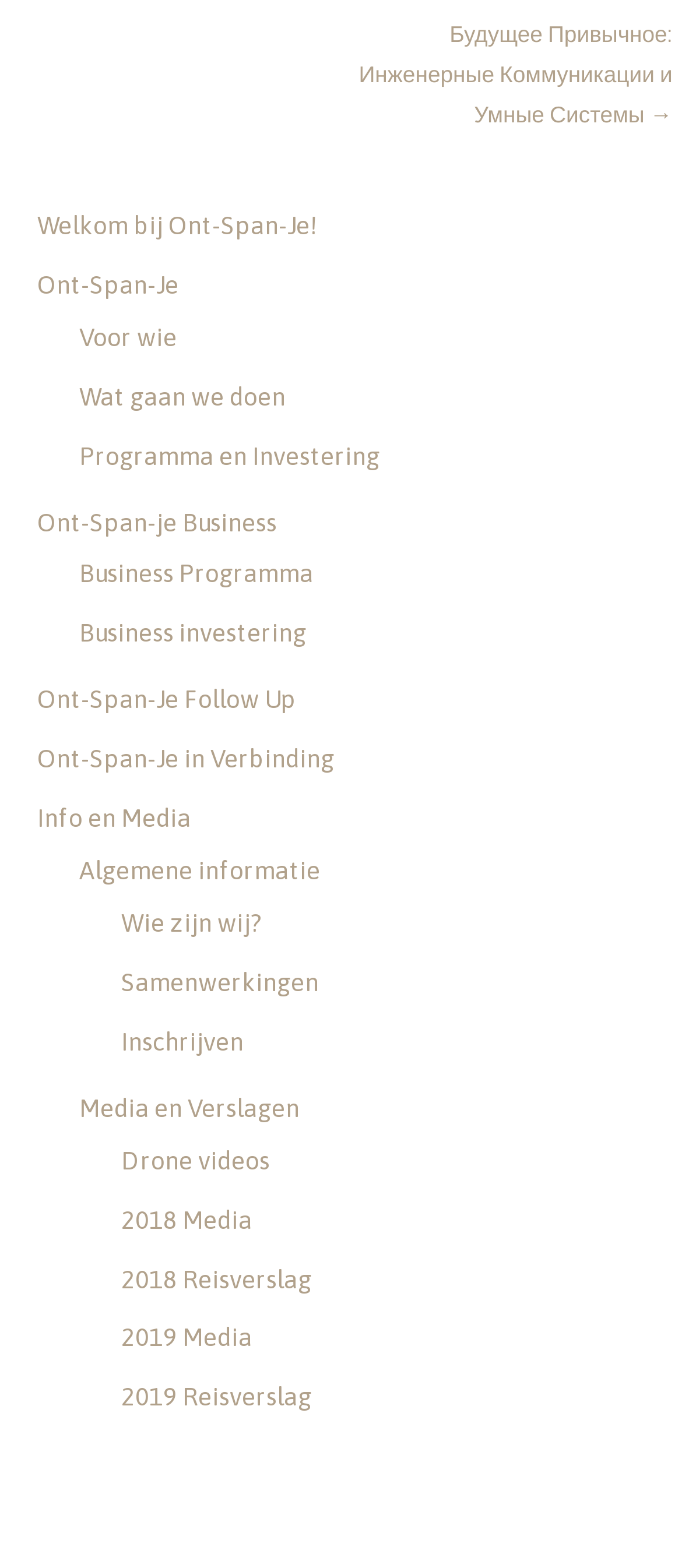Find the bounding box coordinates for the area that must be clicked to perform this action: "Check Algemene informatie".

[0.116, 0.546, 0.47, 0.564]